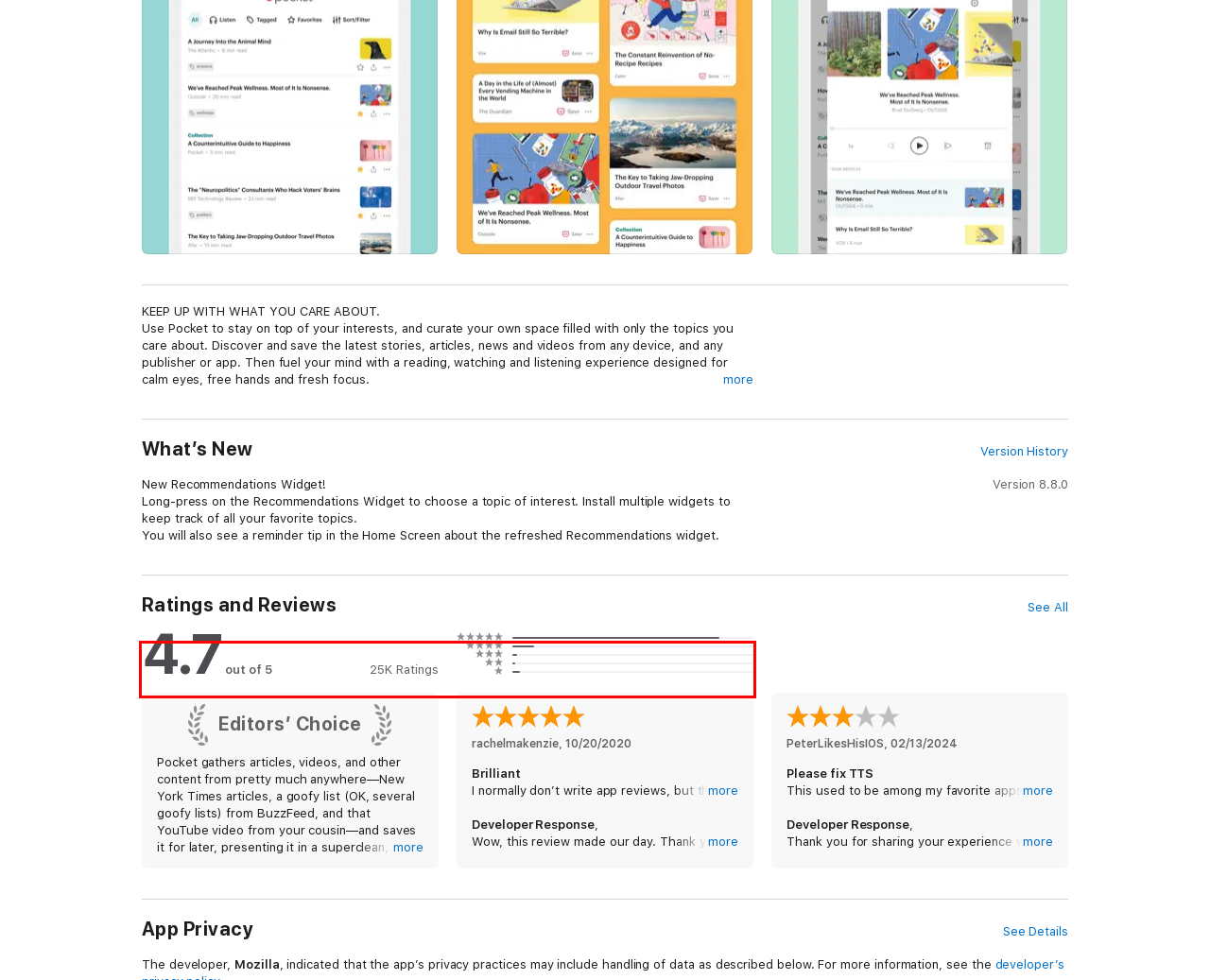Identify the text within the red bounding box on the webpage screenshot and generate the extracted text content.

Pocket's listen feature turns any news story, article, or blog post into a hands-free, eyes-free learning experience. Now you can keep up with your articles while you cook, commute, work out, walk, or just relax and listen.